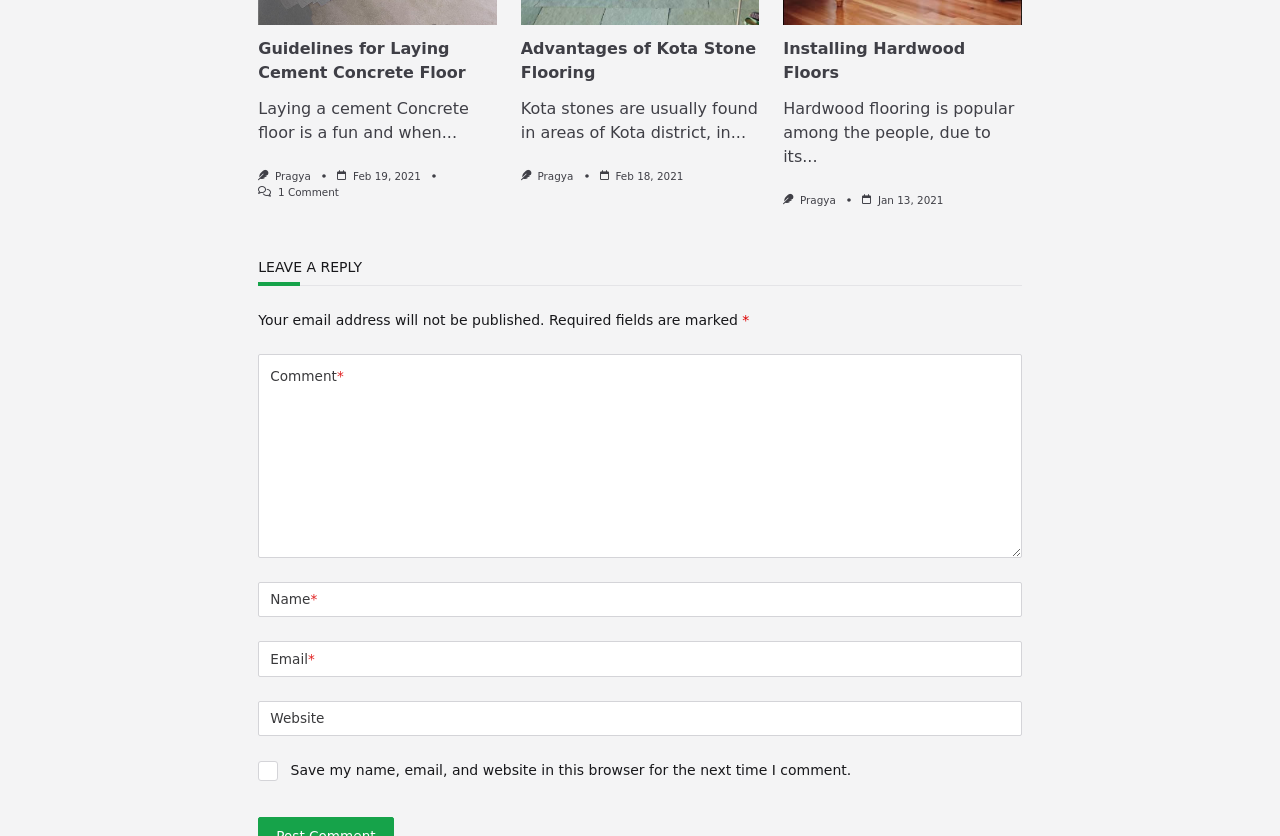Use a single word or phrase to answer the question: 
What is required to submit a comment?

Name, email, and comment